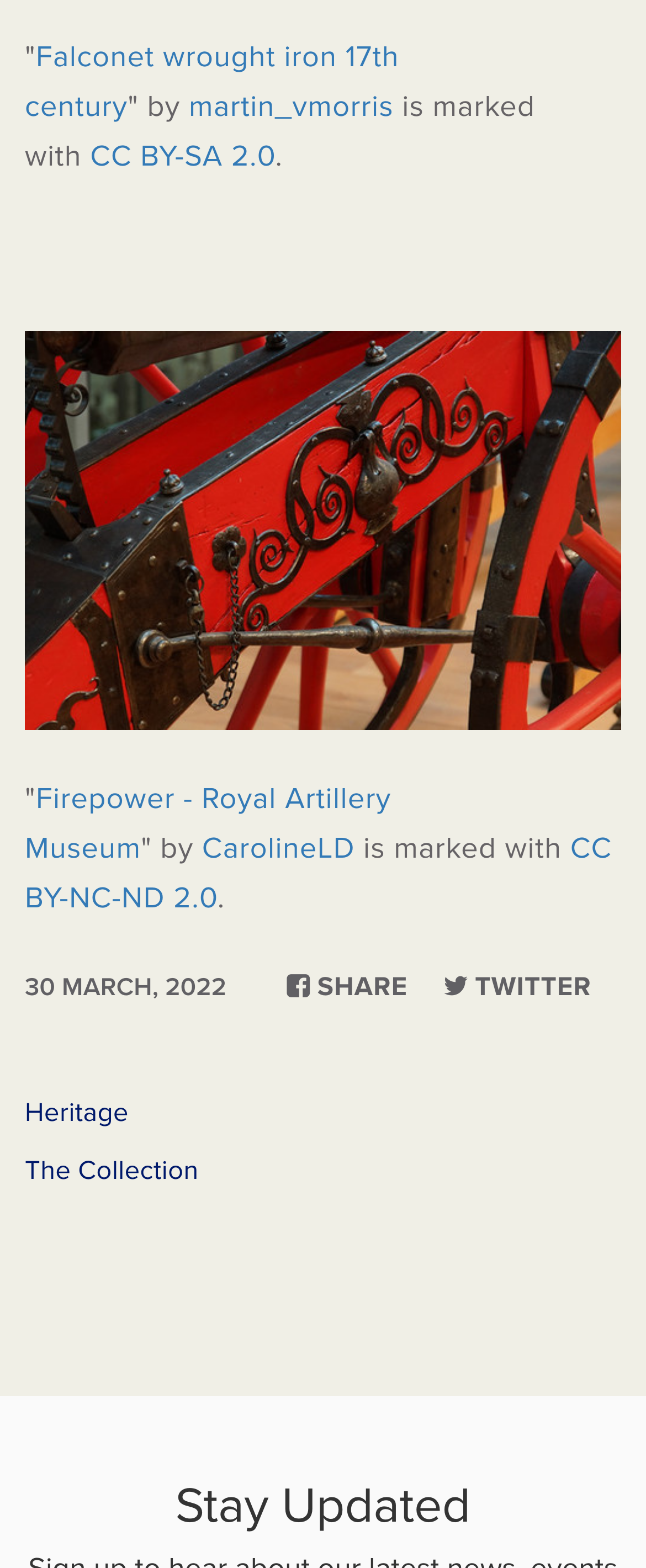Based on the element description: "Heritage", identify the UI element and provide its bounding box coordinates. Use four float numbers between 0 and 1, [left, top, right, bottom].

[0.038, 0.692, 0.962, 0.729]